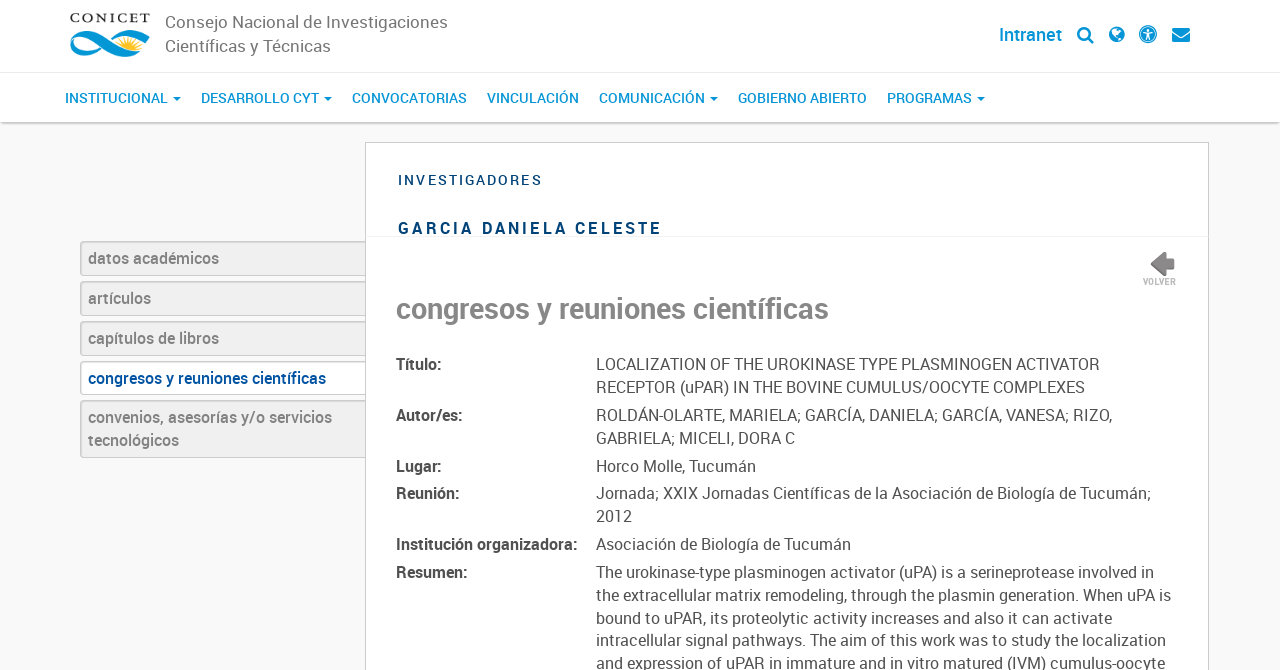What is the name of the researcher?
Look at the image and answer with only one word or phrase.

GARCIA DANIELA CELESTE